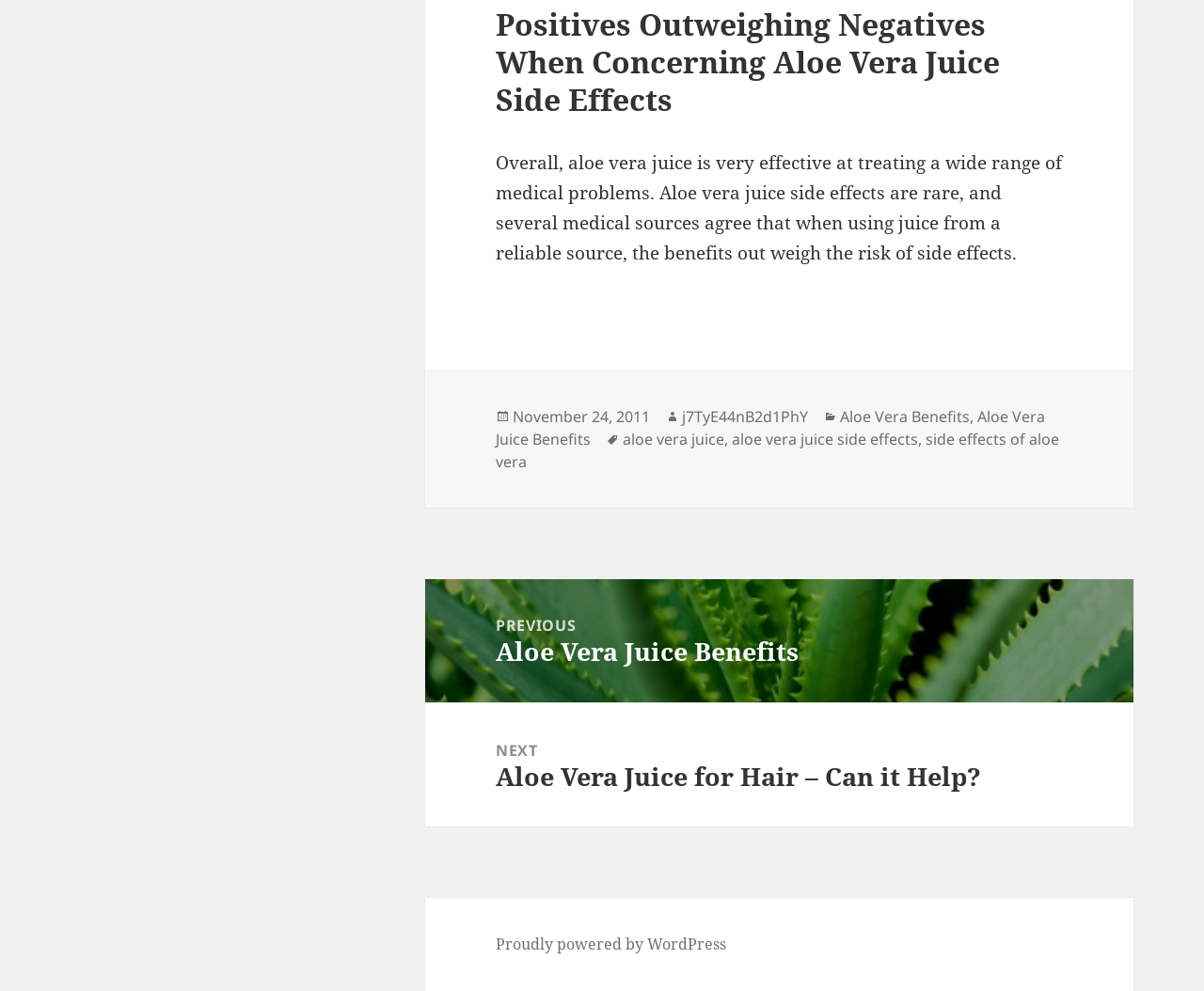Locate the bounding box coordinates of the area to click to fulfill this instruction: "Click on the link to view Aloe Vera Juice Benefits". The bounding box should be presented as four float numbers between 0 and 1, in the order [left, top, right, bottom].

[0.698, 0.41, 0.805, 0.431]